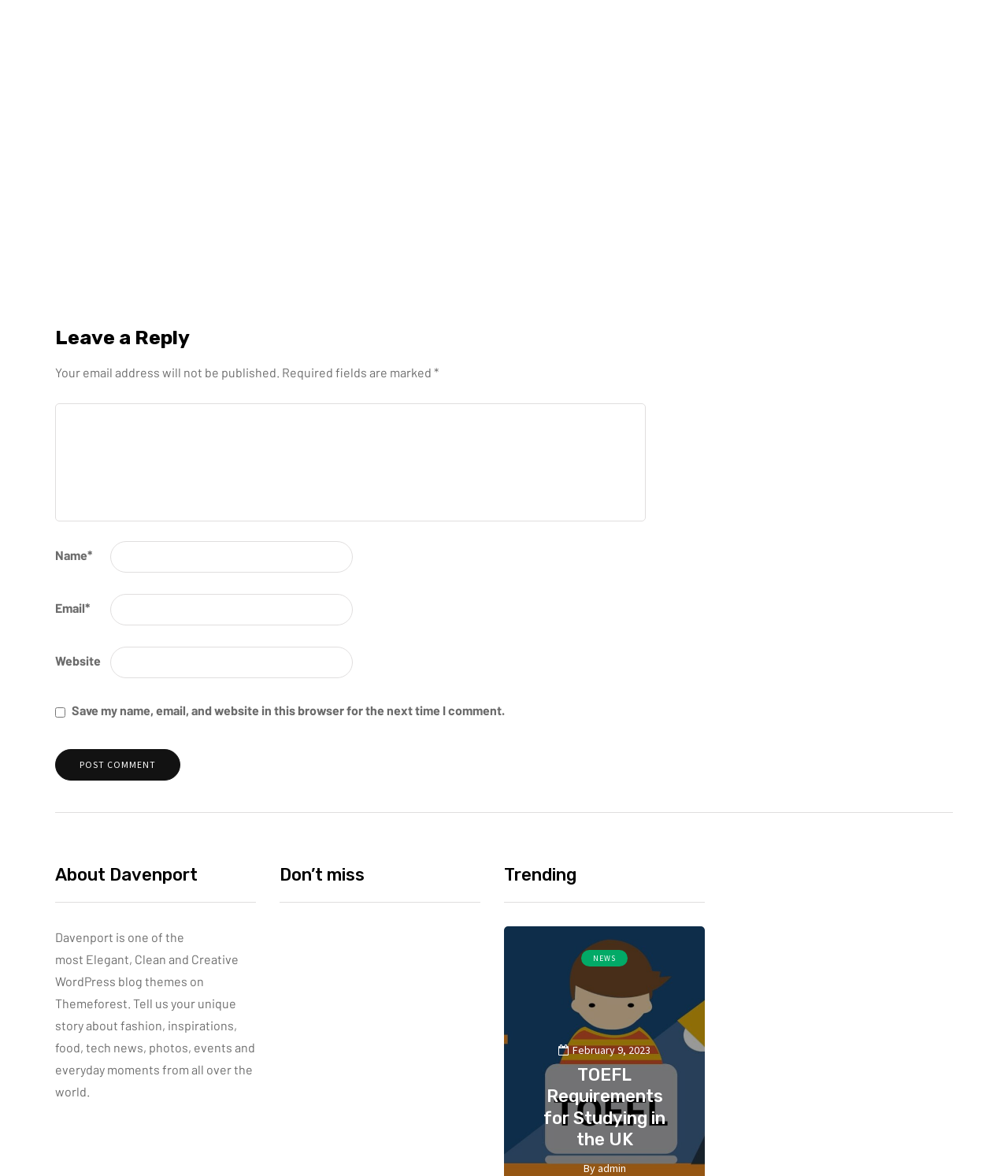What is the topic of the article with the title 'Drift Scooter - Revolutionizing Urban Mobility'?
From the image, respond using a single word or phrase.

Business